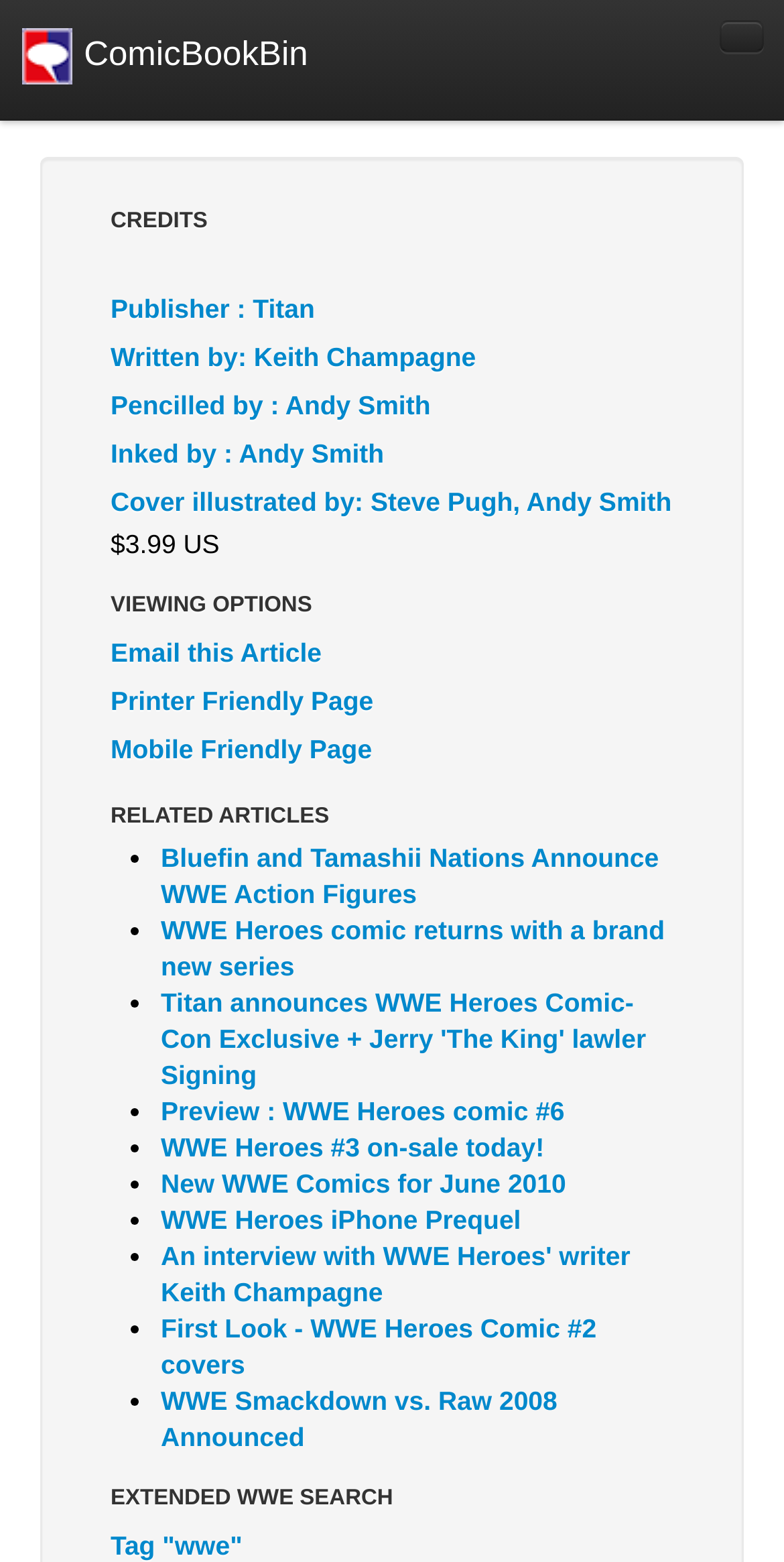Locate the bounding box coordinates of the clickable region to complete the following instruction: "View comics reviews."

[0.051, 0.185, 0.949, 0.224]